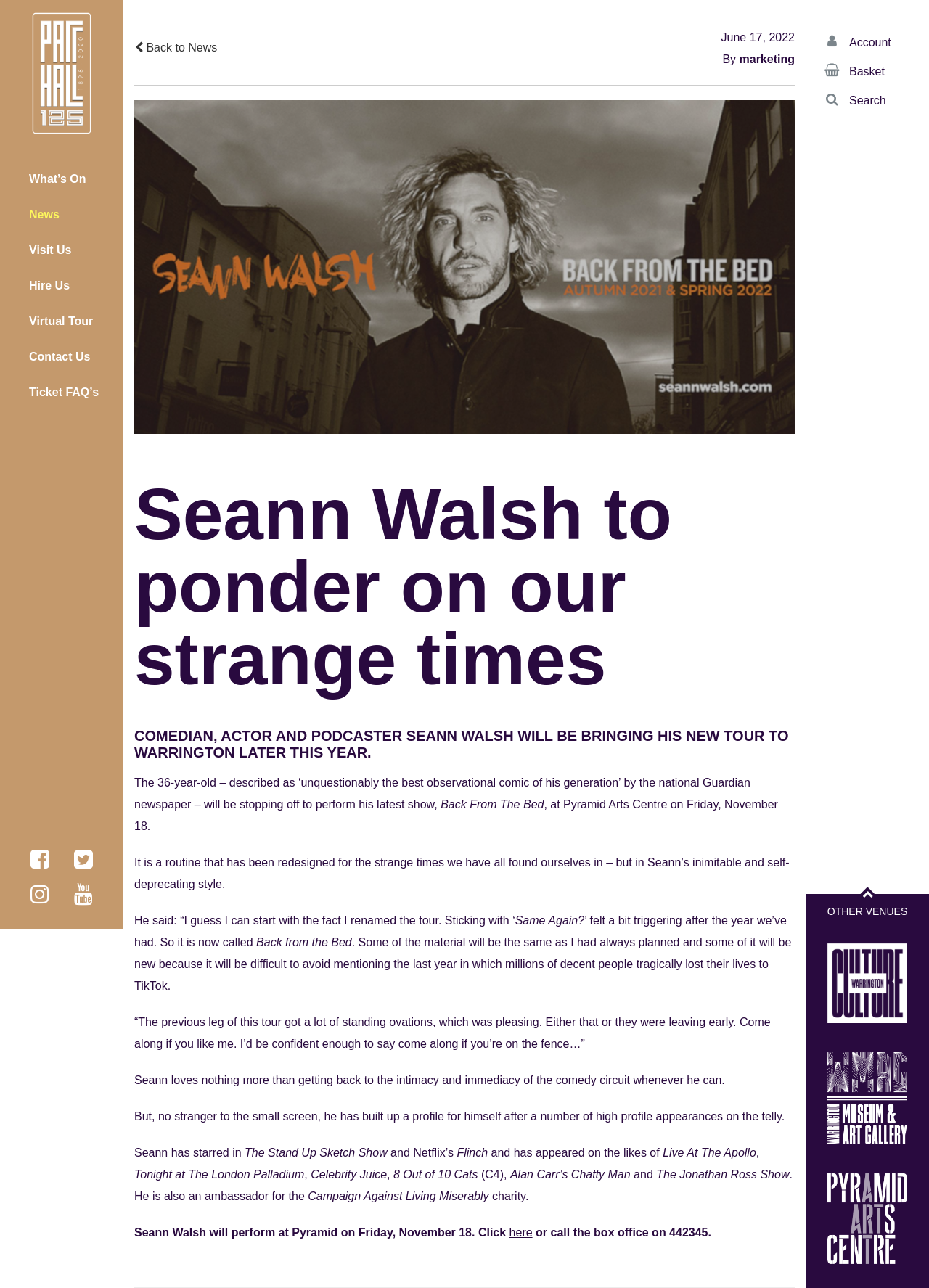Please specify the bounding box coordinates of the element that should be clicked to execute the given instruction: 'Click on Back to News'. Ensure the coordinates are four float numbers between 0 and 1, expressed as [left, top, right, bottom].

[0.145, 0.021, 0.301, 0.054]